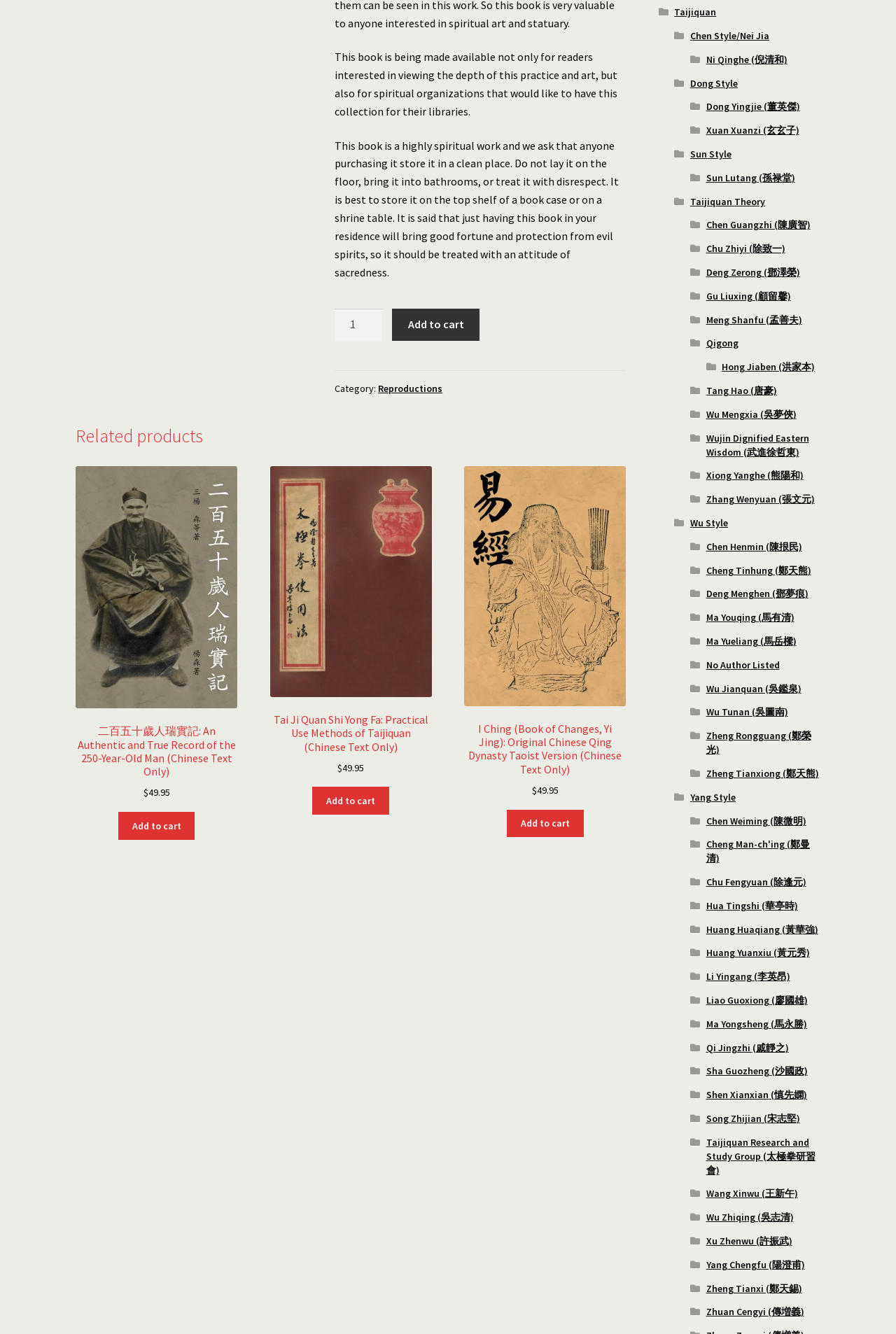Identify the bounding box for the element characterized by the following description: "Wujin Dignified Eastern Wisdom (武進徐哲東)".

[0.788, 0.324, 0.903, 0.343]